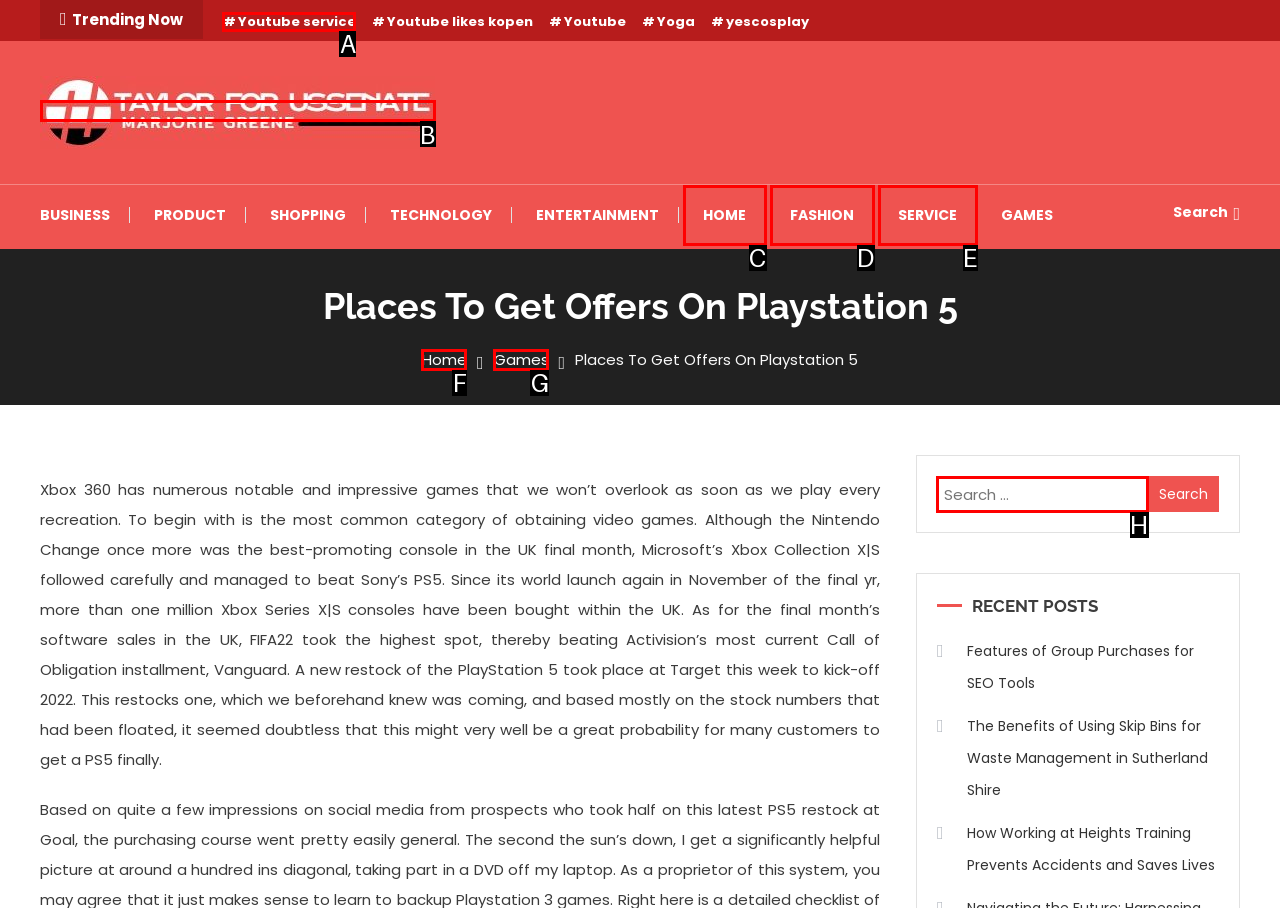Determine the right option to click to perform this task: Search for Playstation 5 offers
Answer with the correct letter from the given choices directly.

H